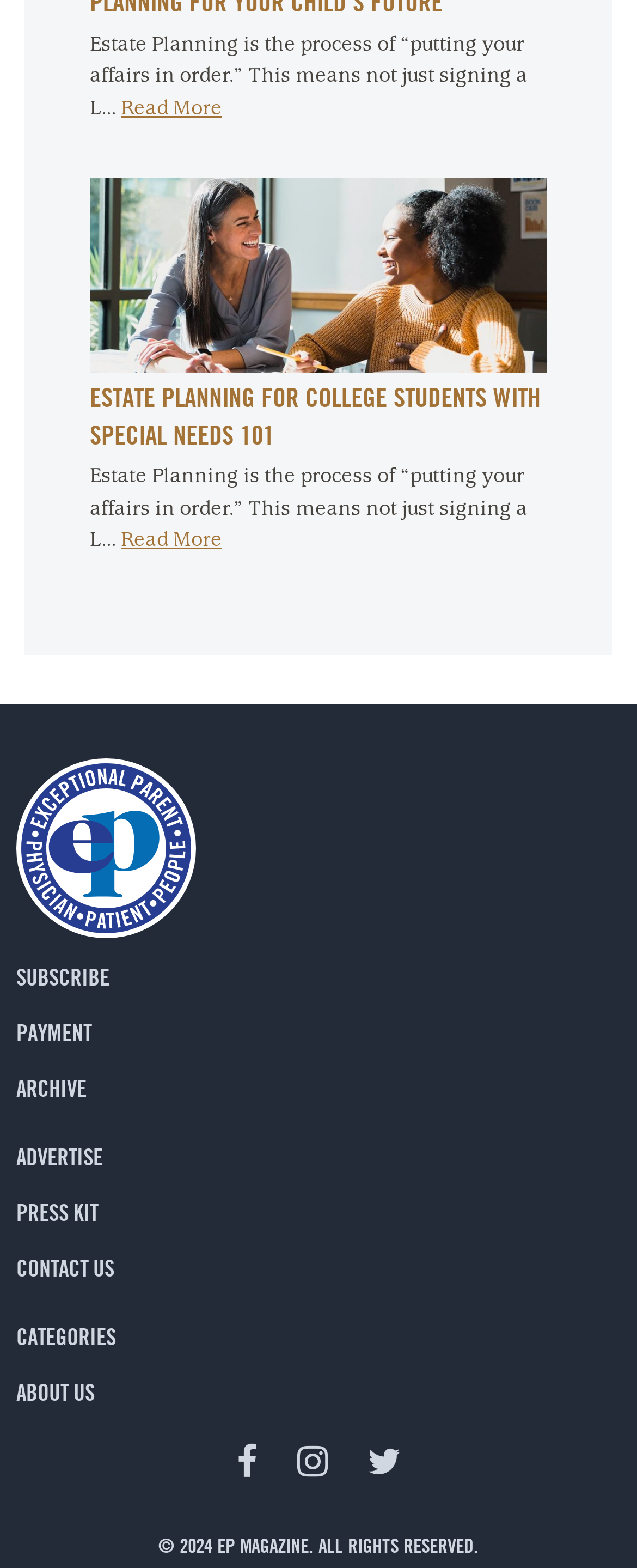What is the name of the magazine?
Using the image as a reference, answer the question in detail.

The name of the magazine is EP MAGAZINE, as indicated by the StaticText element '© 2024 EP MAGAZINE. ALL RIGHTS RESERVED.' at the bottom of the page.